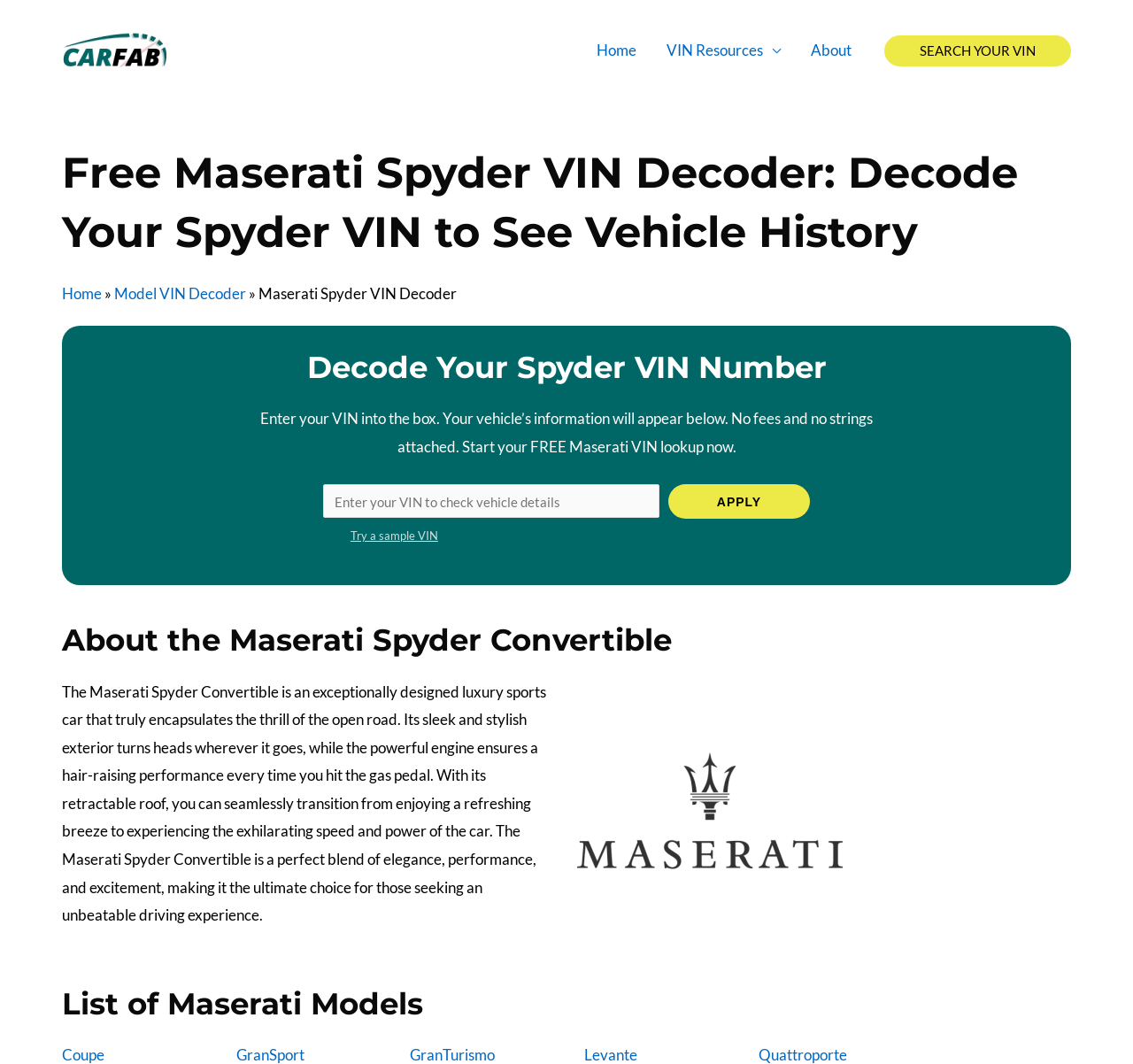Specify the bounding box coordinates of the area to click in order to execute this command: 'Enter your VIN to check vehicle details'. The coordinates should consist of four float numbers ranging from 0 to 1, and should be formatted as [left, top, right, bottom].

[0.285, 0.455, 0.582, 0.487]